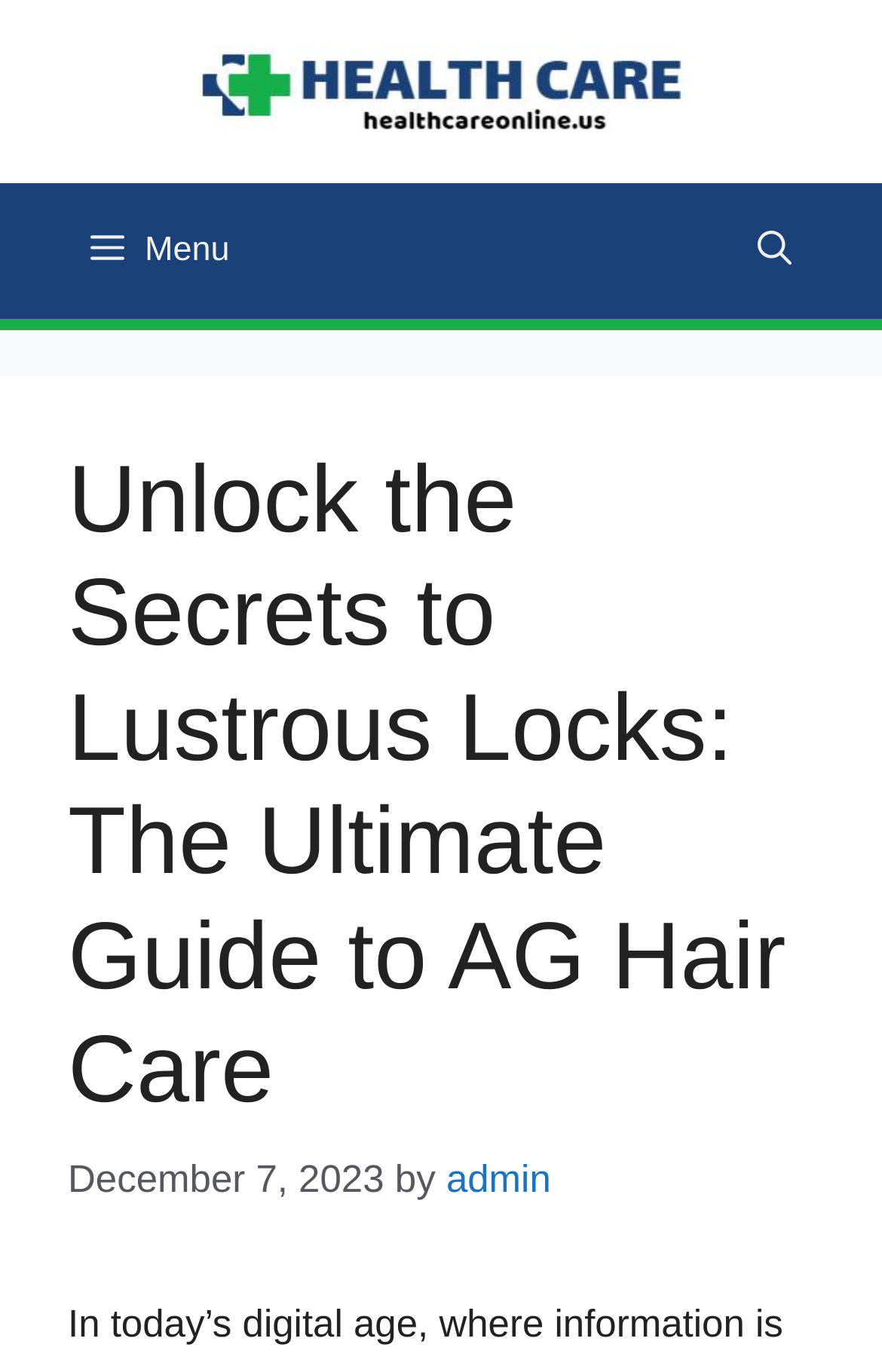Identify the bounding box of the HTML element described here: "Menu". Provide the coordinates as four float numbers between 0 and 1: [left, top, right, bottom].

[0.051, 0.134, 0.312, 0.233]